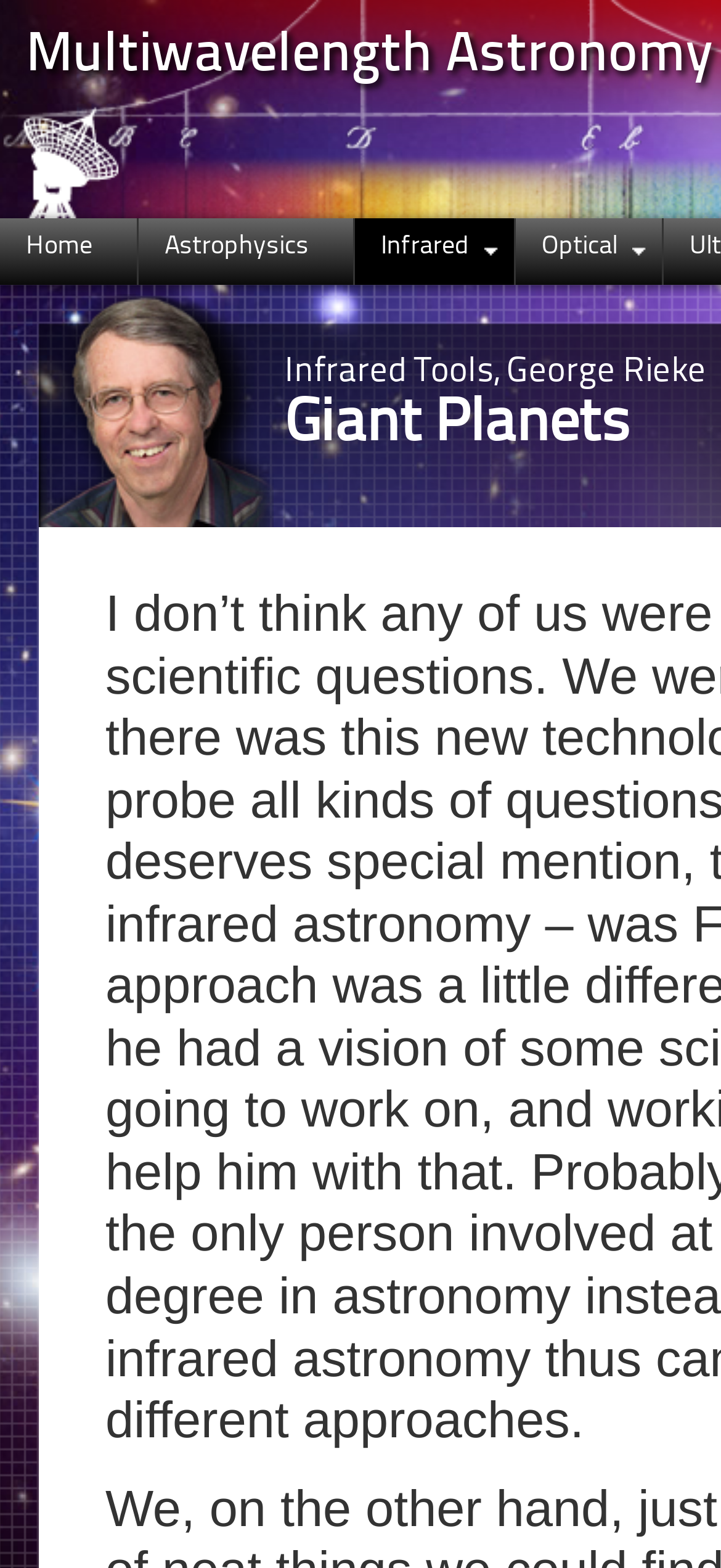Please find the bounding box coordinates in the format (top-left x, top-left y, bottom-right x, bottom-right y) for the given element description. Ensure the coordinates are floating point numbers between 0 and 1. Description: Astrophysics

[0.192, 0.139, 0.492, 0.182]